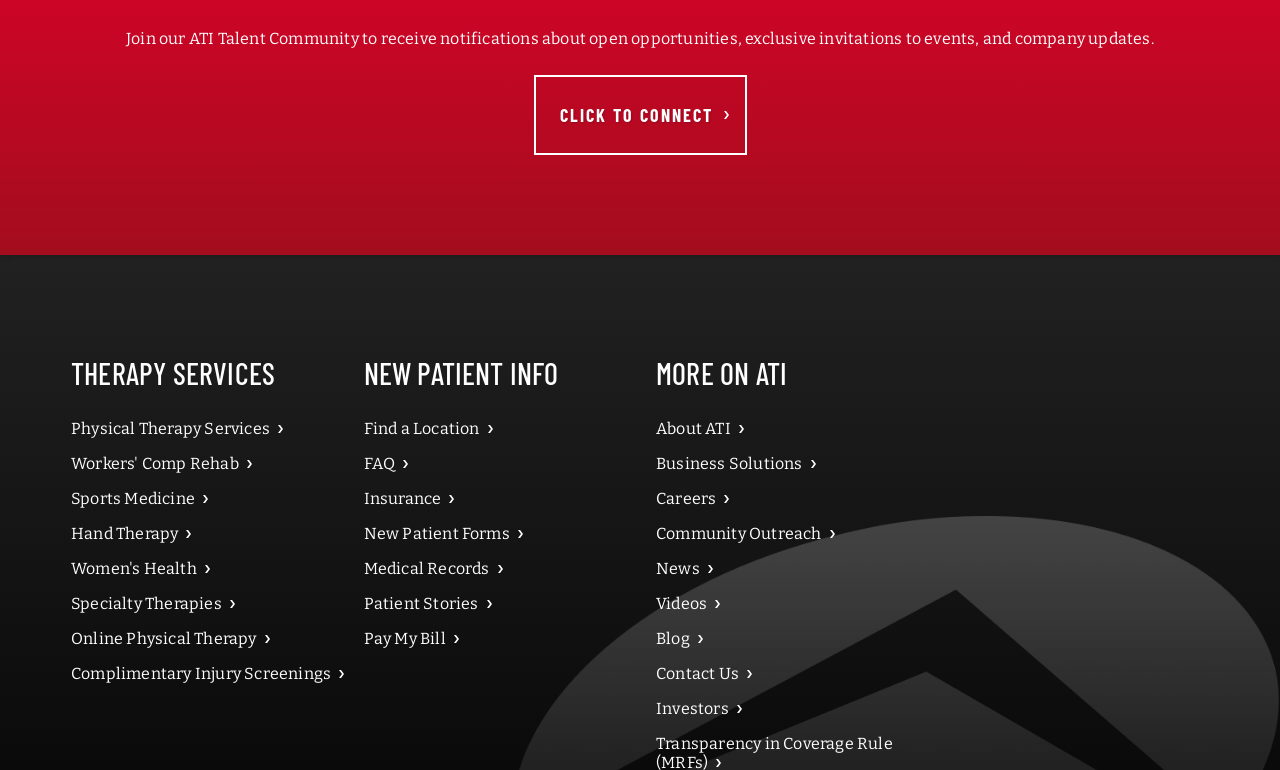Determine the bounding box for the UI element as described: "Investors". The coordinates should be represented as four float numbers between 0 and 1, formatted as [left, top, right, bottom].

[0.512, 0.897, 0.569, 0.942]